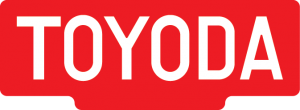What is emphasized by the bold, white uppercase letters?
From the screenshot, provide a brief answer in one word or phrase.

Brand's strength and reliability